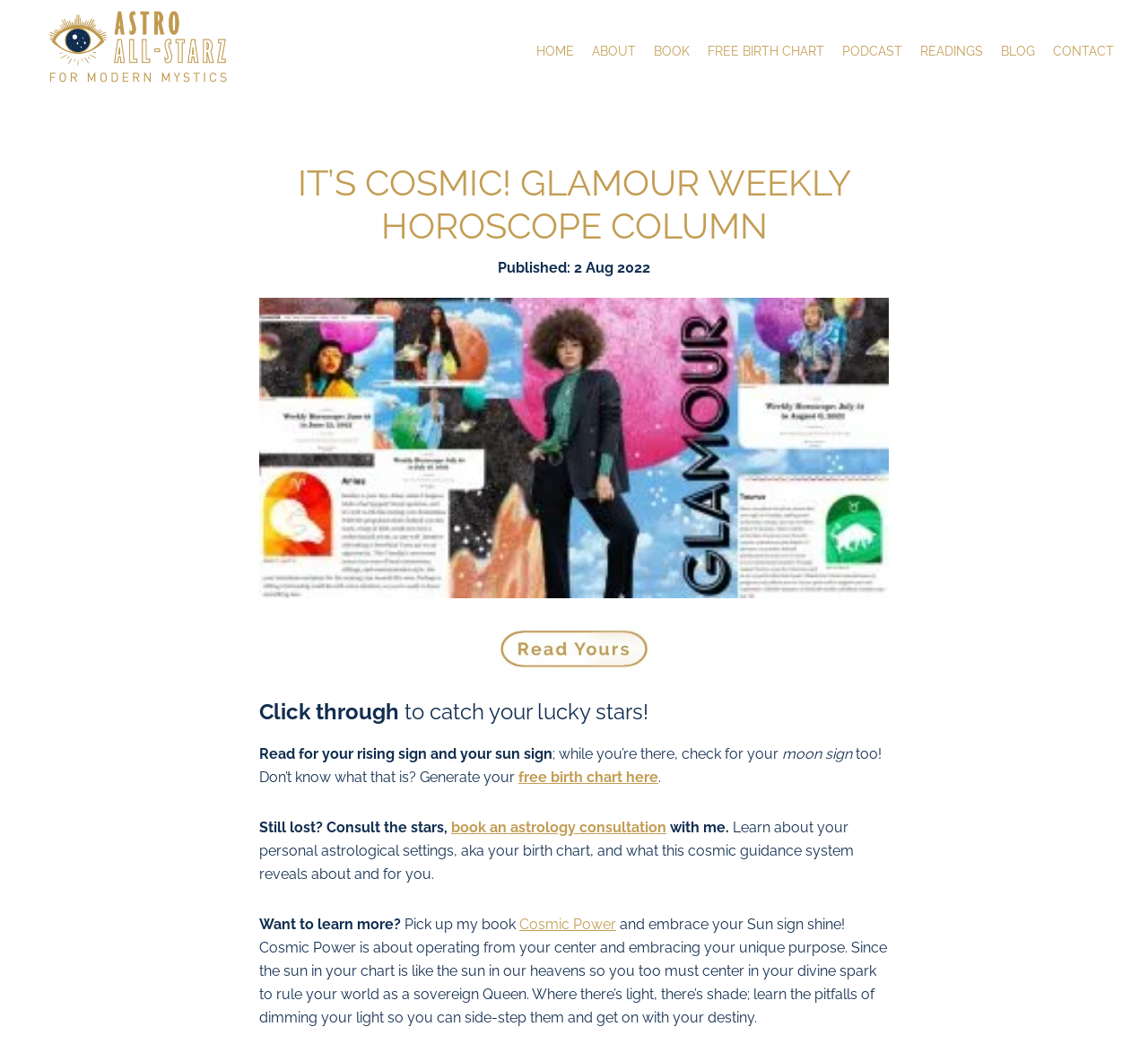Using a single word or phrase, answer the following question: 
What is the name of the website?

Astro All-Starz